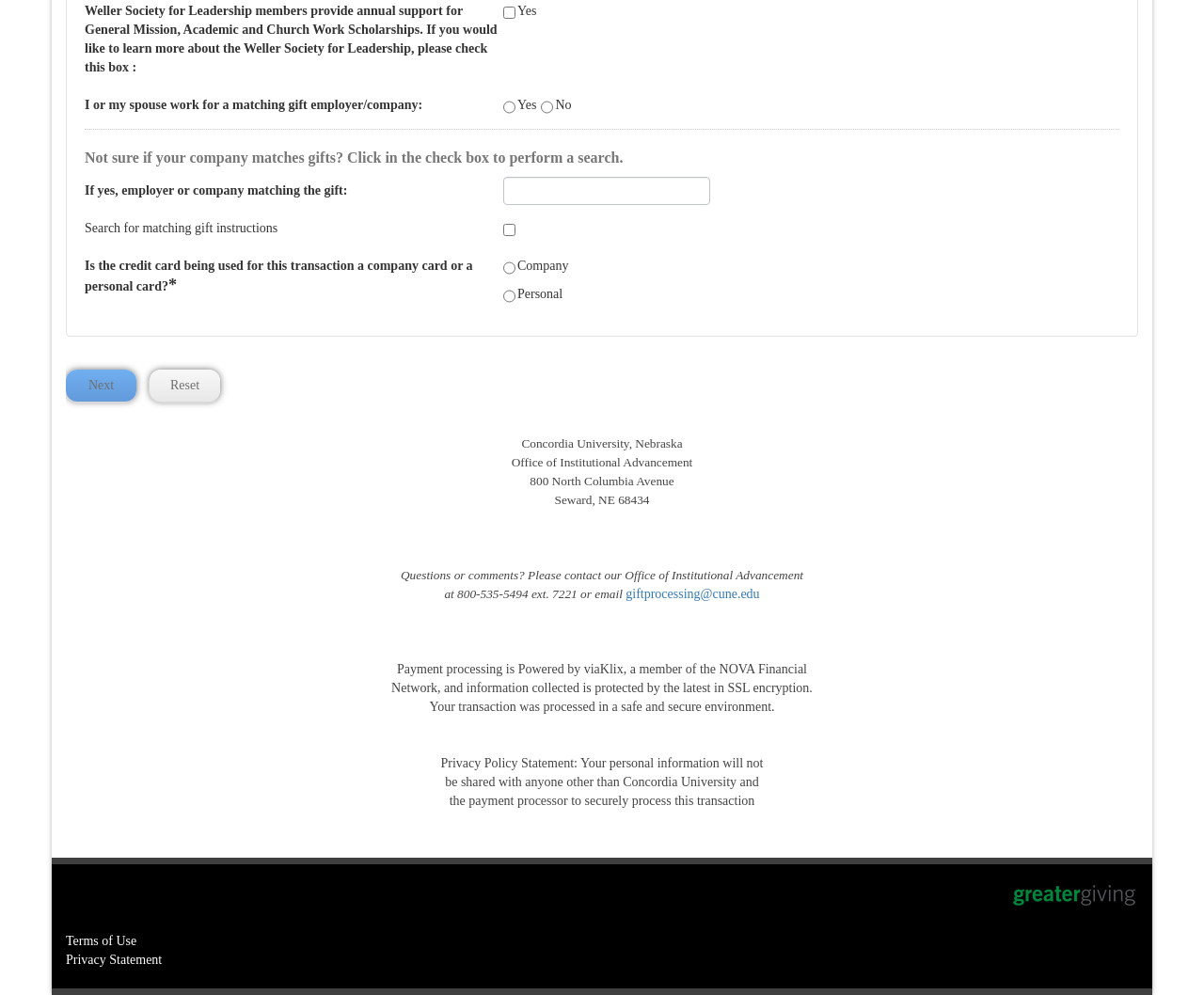Bounding box coordinates must be specified in the format (top-left x, top-left y, bottom-right x, bottom-right y). All values should be floating point numbers between 0 and 1. What are the bounding box coordinates of the UI element described as: Privacy Statement

[0.055, 0.957, 0.135, 0.972]